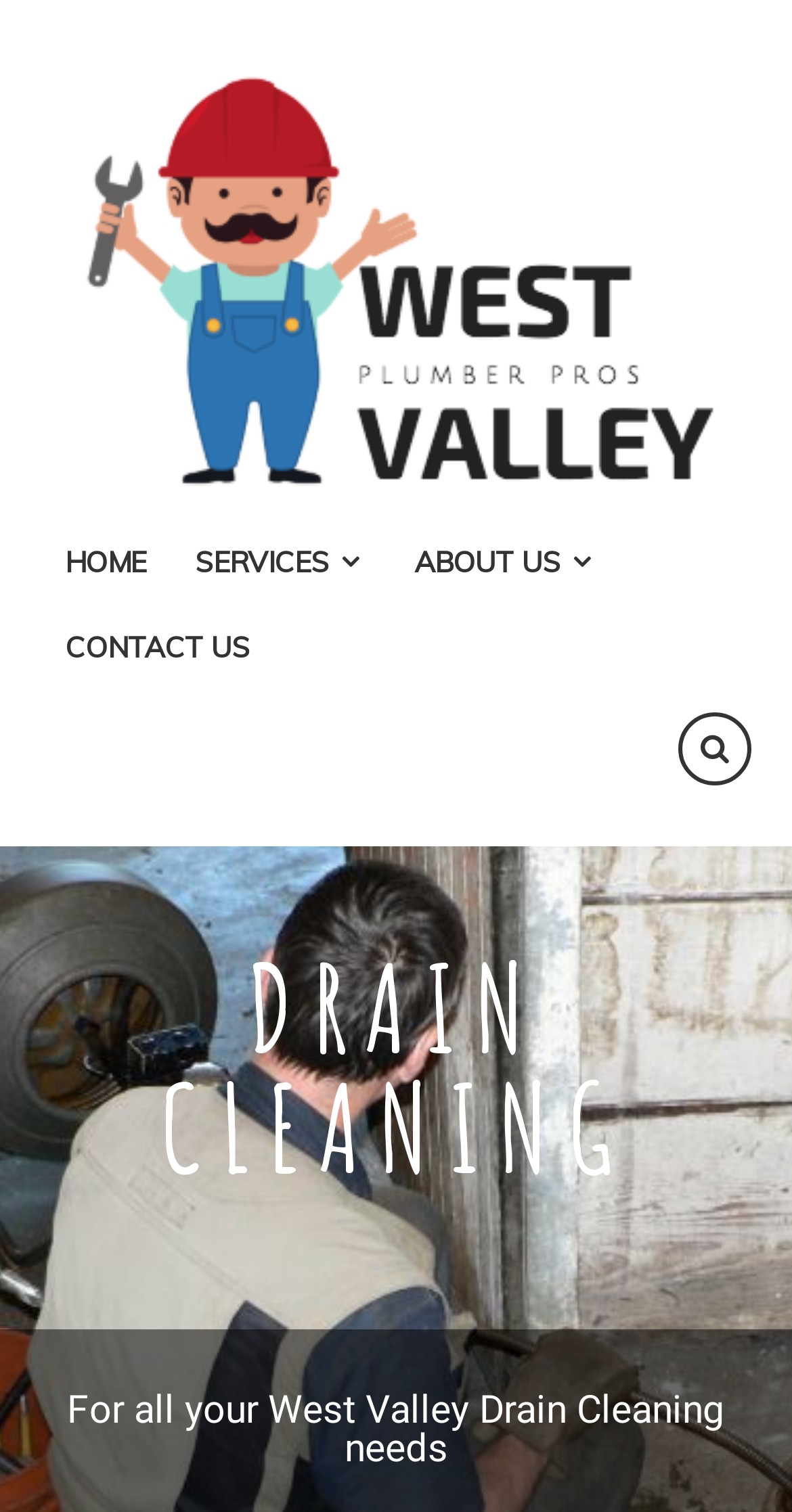Create a detailed description of the webpage's content and layout.

The webpage is about West Valley Drain Cleaning Services and Drain Line Inspection. At the top, there is a logo of "West Valley Plumber Pros" which is an image with a link, taking up most of the width of the page. 

Below the logo, there is a navigation menu with four links: "HOME", "SERVICES", "ABOUT US", and "CONTACT US", aligned horizontally and evenly spaced. 

Further down, there is a prominent heading "DRAIN CLEANING" that spans the full width of the page. 

At the bottom of the page, there is another heading "For all your West Valley Drain Cleaning needs" which is centered and takes up about half of the page's width. 

On the right side of the page, near the middle, there is a small link with no text.